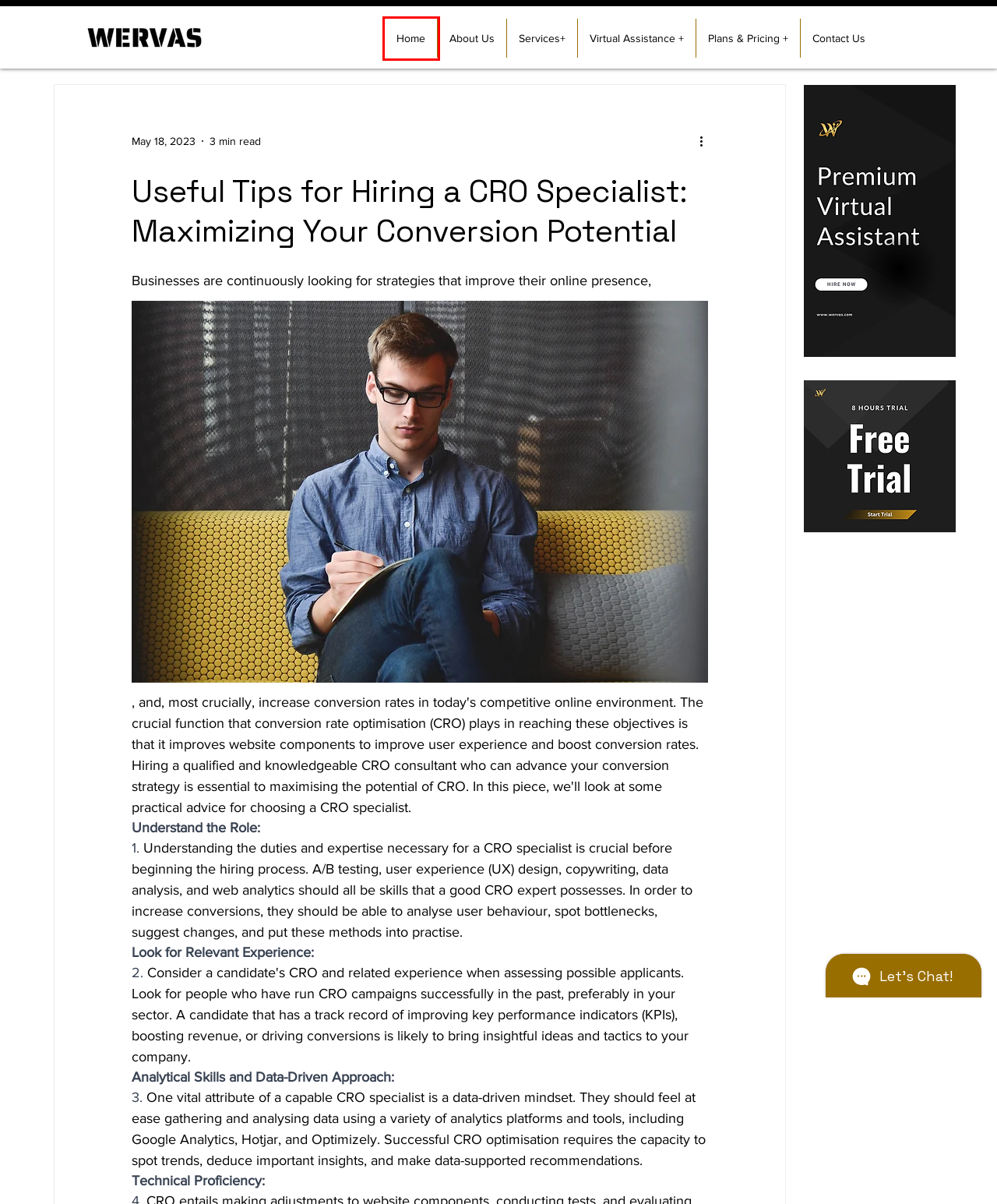Evaluate the webpage screenshot and identify the element within the red bounding box. Select the webpage description that best fits the new webpage after clicking the highlighted element. Here are the candidates:
A. Refund Policy | Wervas
B. Virtual Assistant for Mompreneur | Wervas
C. Real Estate Virtual Assistant | Wervas
D. FAQs | Wervas
E. Hire Virtual Assistant | Indian Virtual Assistant
F. Contact Us | Wervas
G. Premium Virtual Assistant Services | Wervas
H. Privacy Policy | WeDu

G